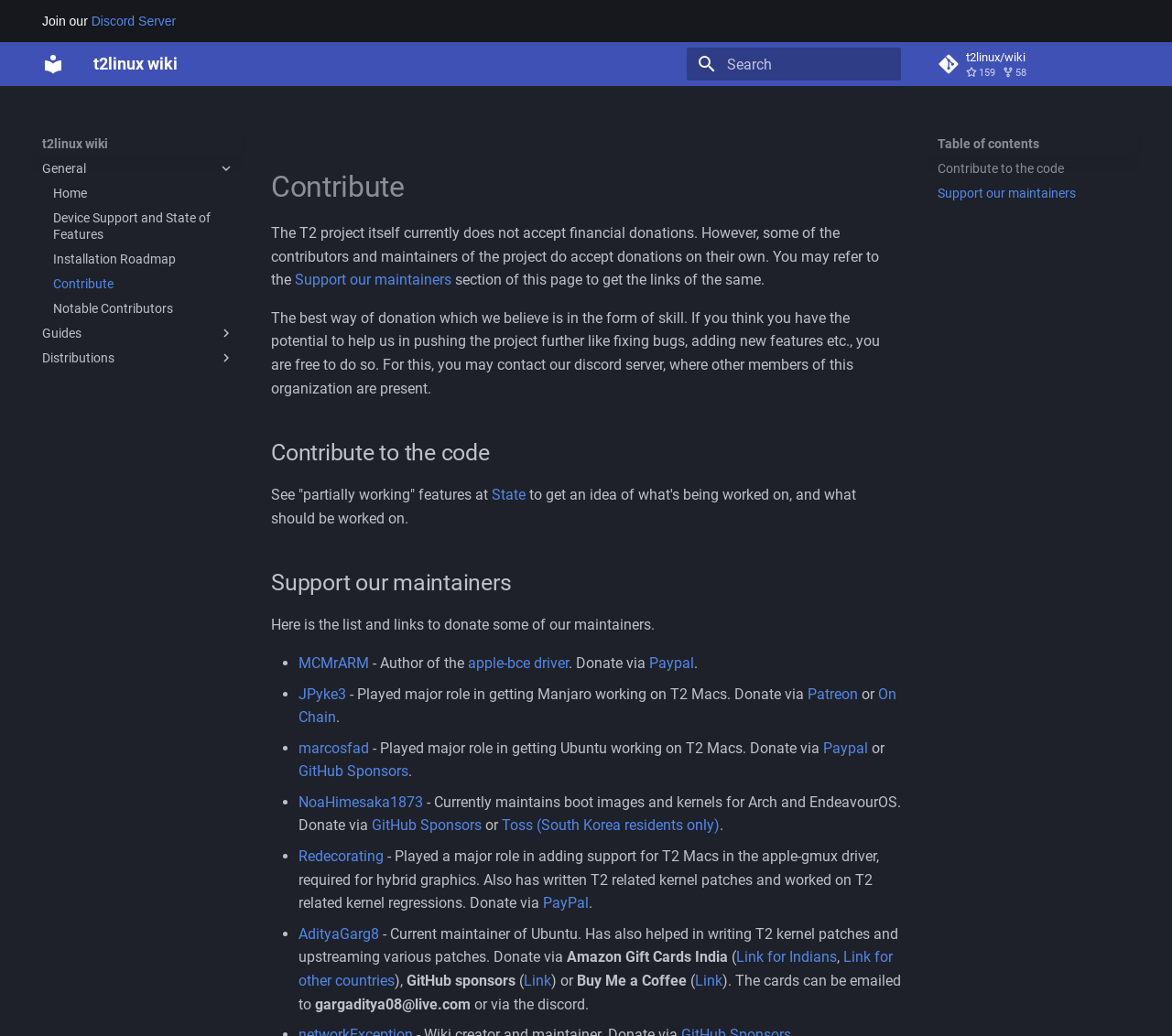Please give a short response to the question using one word or a phrase:
What is the name of the first maintainer listed on the webpage?

MCMrARM